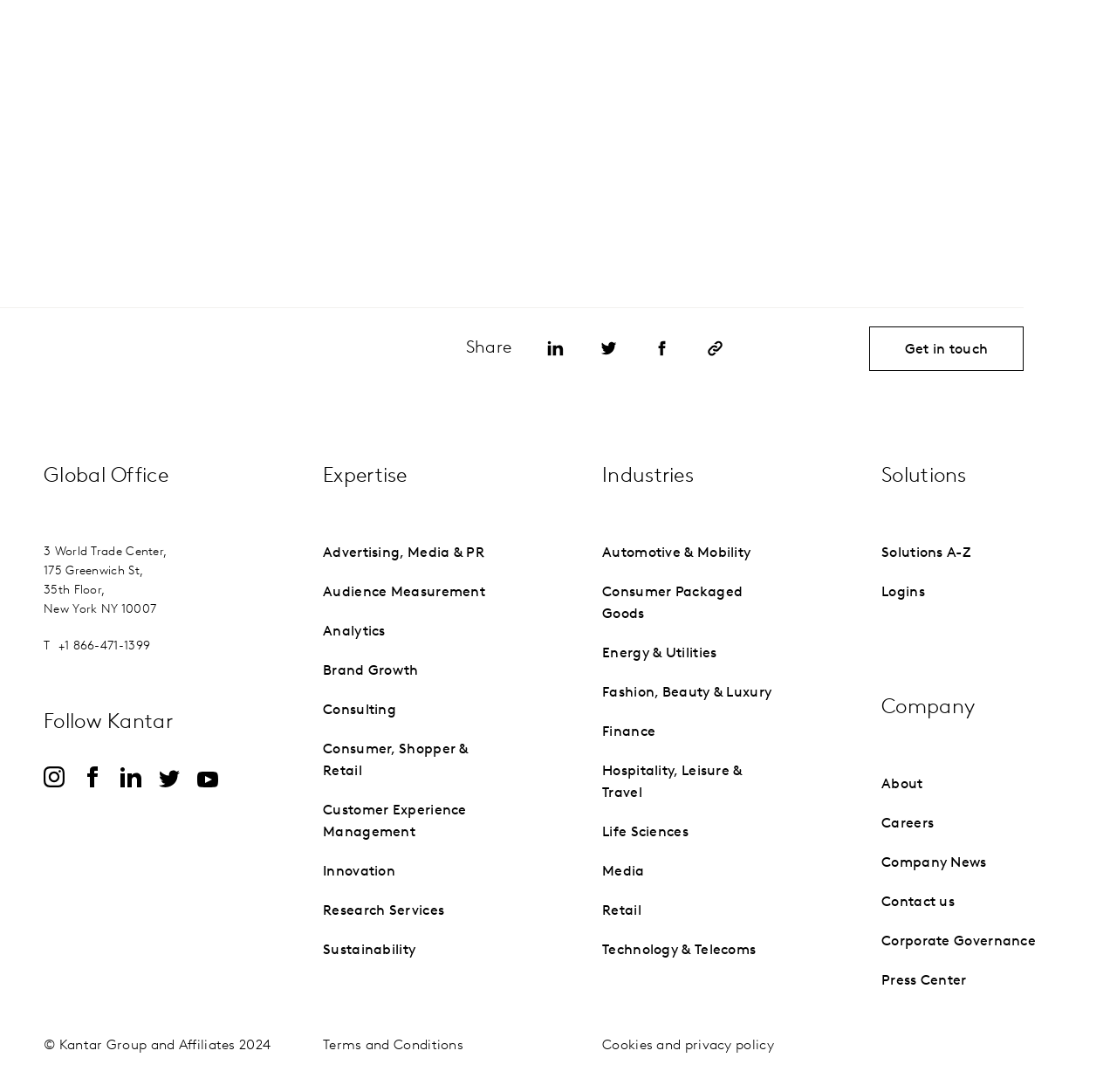Please answer the following question using a single word or phrase: 
What is the phone number to get in touch?

+1 866-471-1399